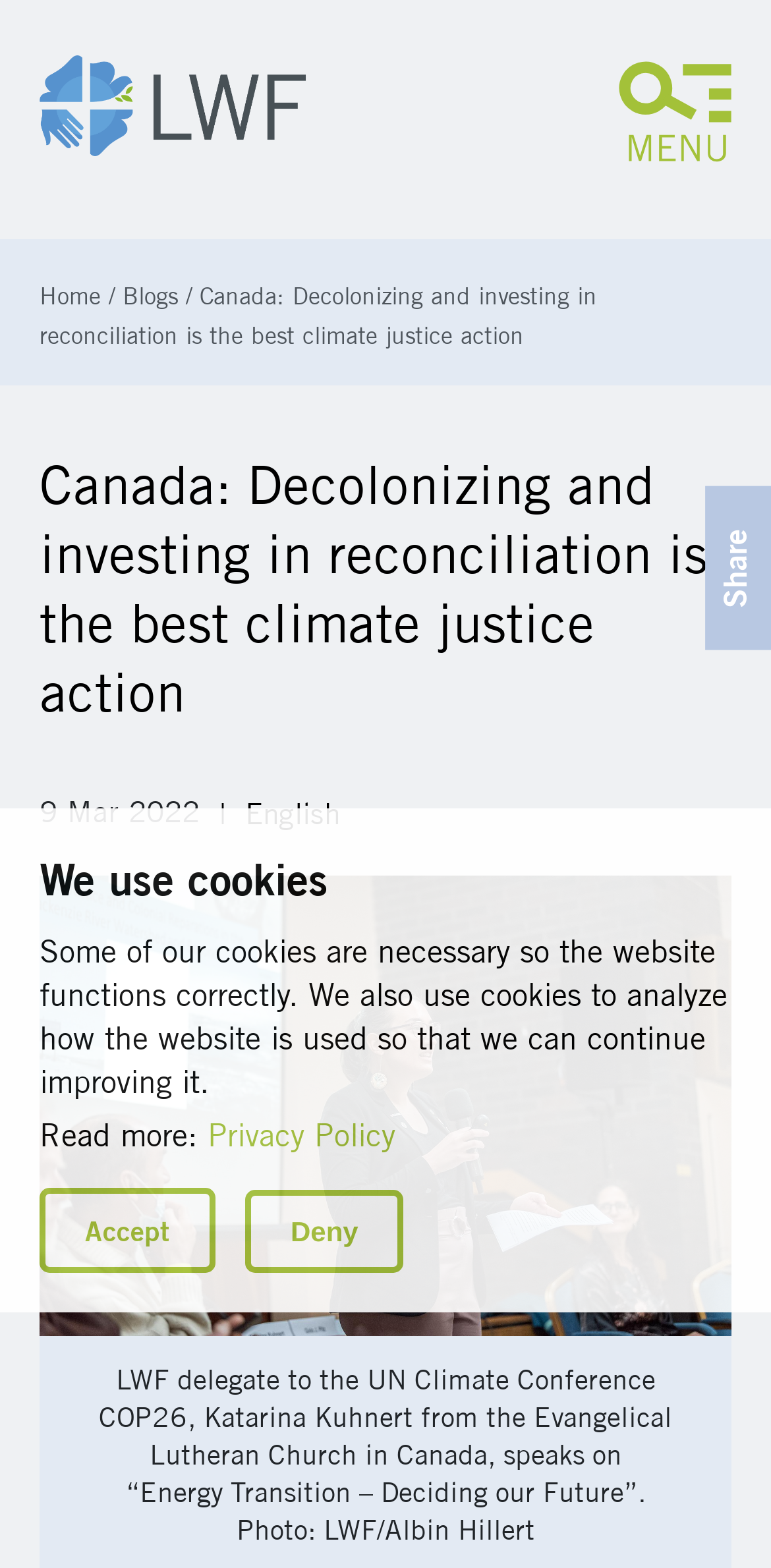Determine the bounding box coordinates of the clickable element to complete this instruction: "Go to Who We Are page". Provide the coordinates in the format of four float numbers between 0 and 1, [left, top, right, bottom].

[0.051, 0.383, 0.128, 0.526]